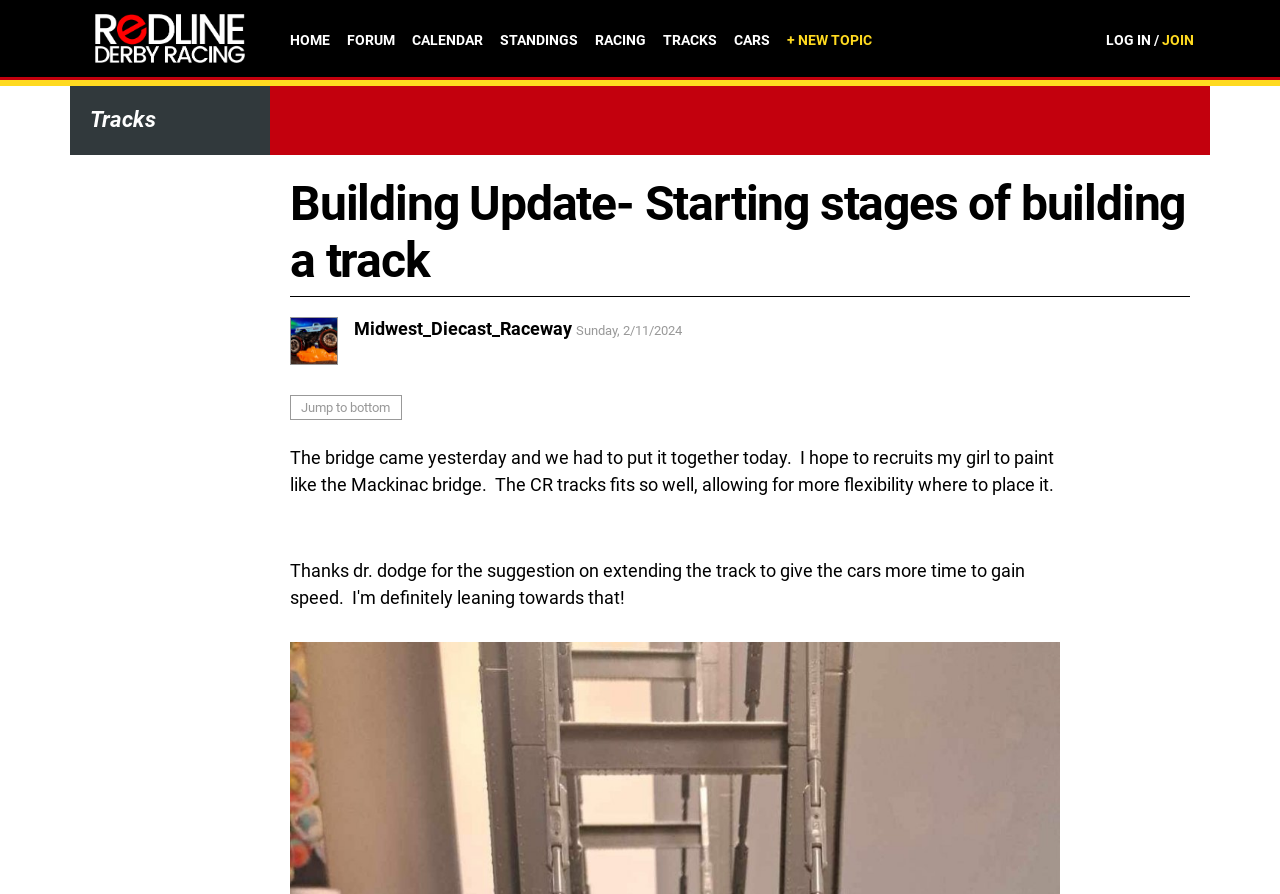Highlight the bounding box coordinates of the region I should click on to meet the following instruction: "log in or join".

[0.864, 0.036, 0.933, 0.053]